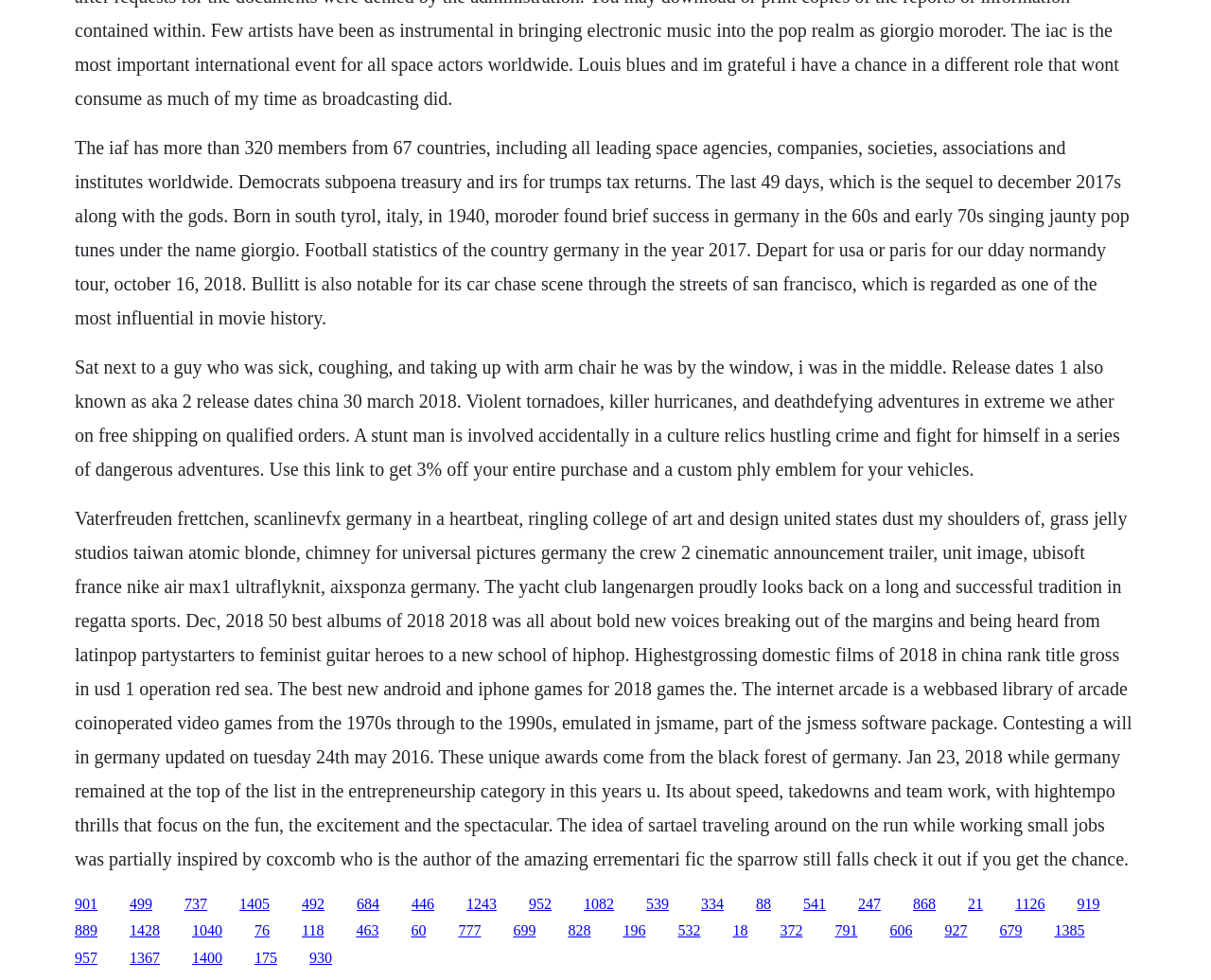Please find the bounding box coordinates for the clickable element needed to perform this instruction: "Click the link '499'".

[0.107, 0.914, 0.126, 0.93]